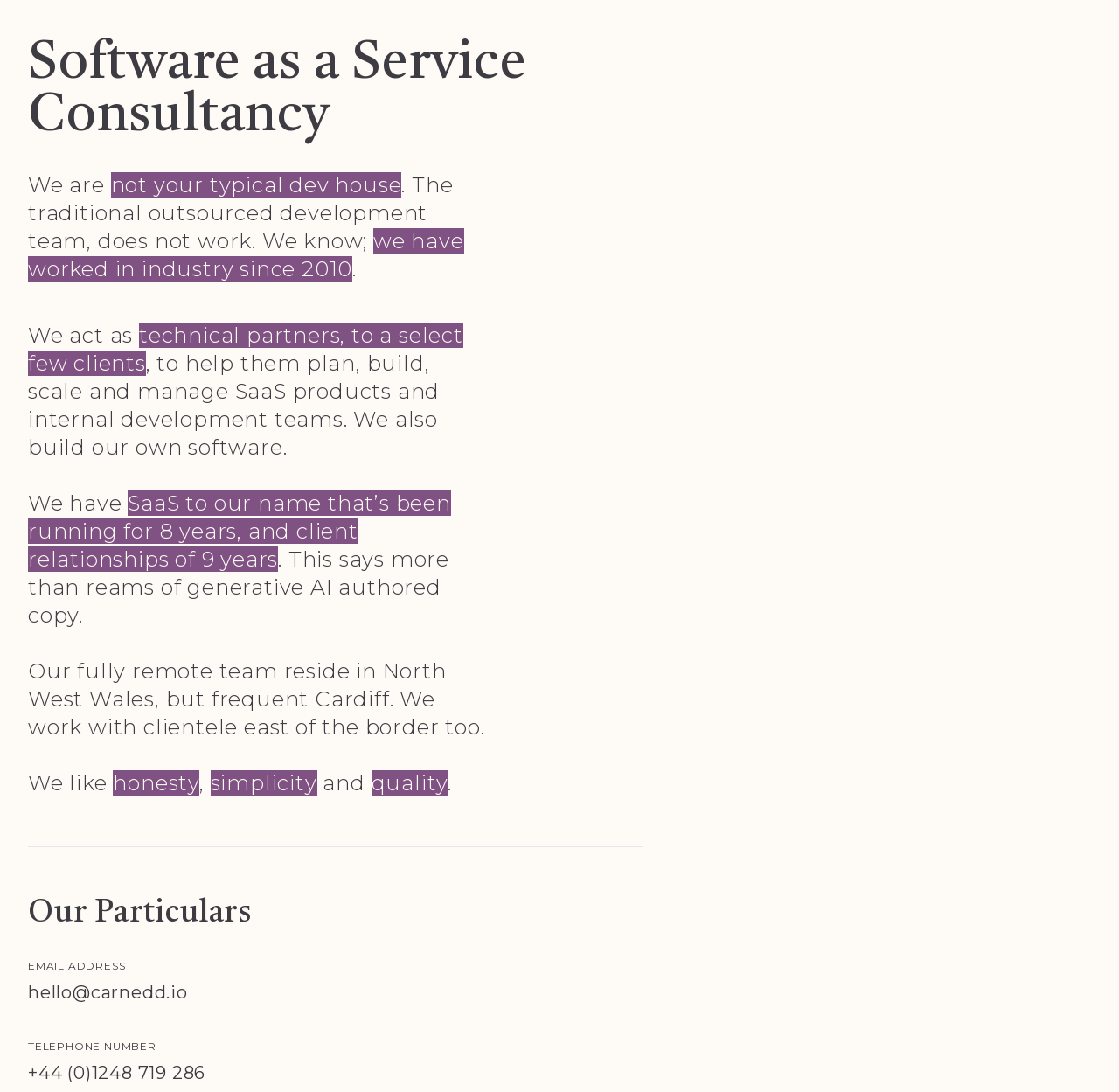Extract the bounding box coordinates of the UI element described: "hello@carnedd.io". Provide the coordinates in the format [left, top, right, bottom] with values ranging from 0 to 1.

[0.025, 0.899, 0.168, 0.918]